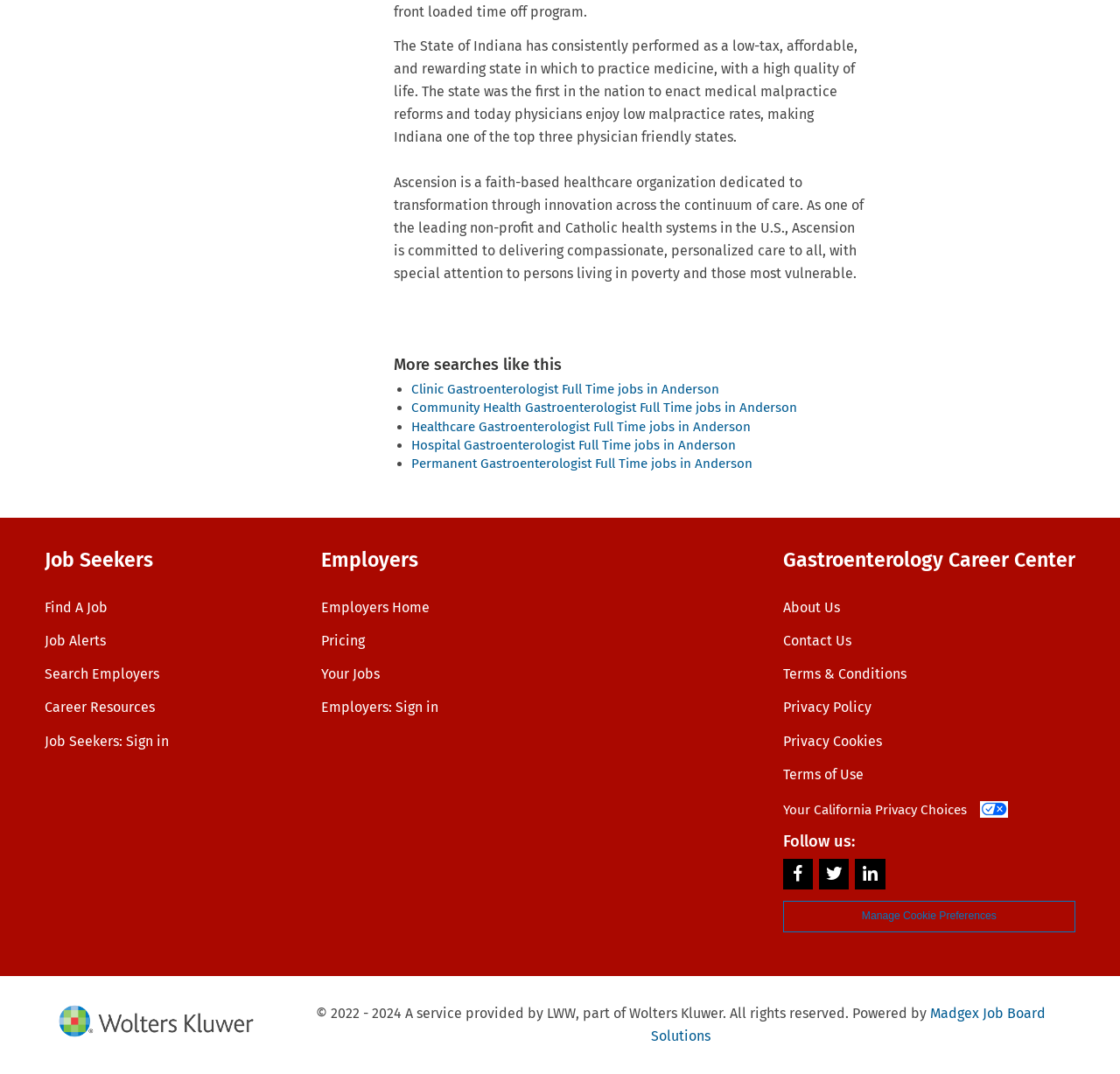Given the element description Pricing, predict the bounding box coordinates for the UI element in the webpage screenshot. The format should be (top-left x, top-left y, bottom-right x, bottom-right y), and the values should be between 0 and 1.

[0.286, 0.589, 0.325, 0.604]